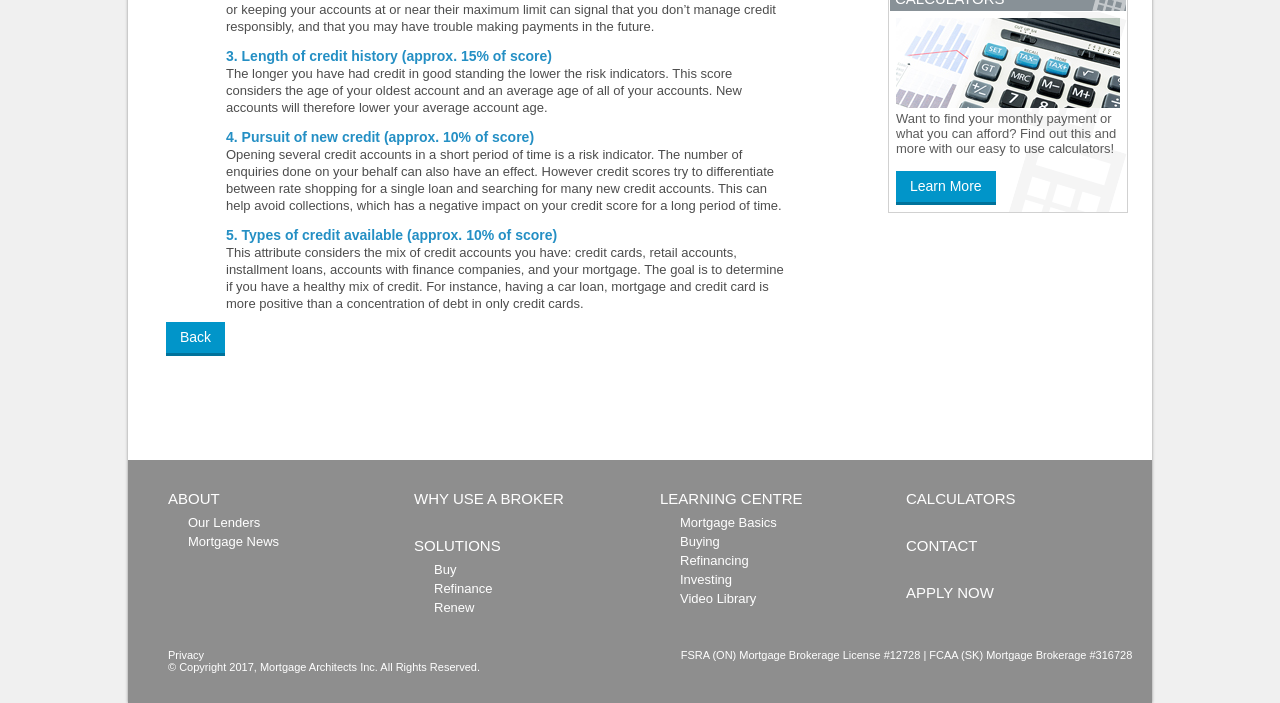What is the main topic of the webpage?
Please give a detailed and elaborate answer to the question based on the image.

Based on the content of the webpage, it appears to be discussing mortgage and credit-related topics, including credit scores, types of credit, and mortgage brokers.